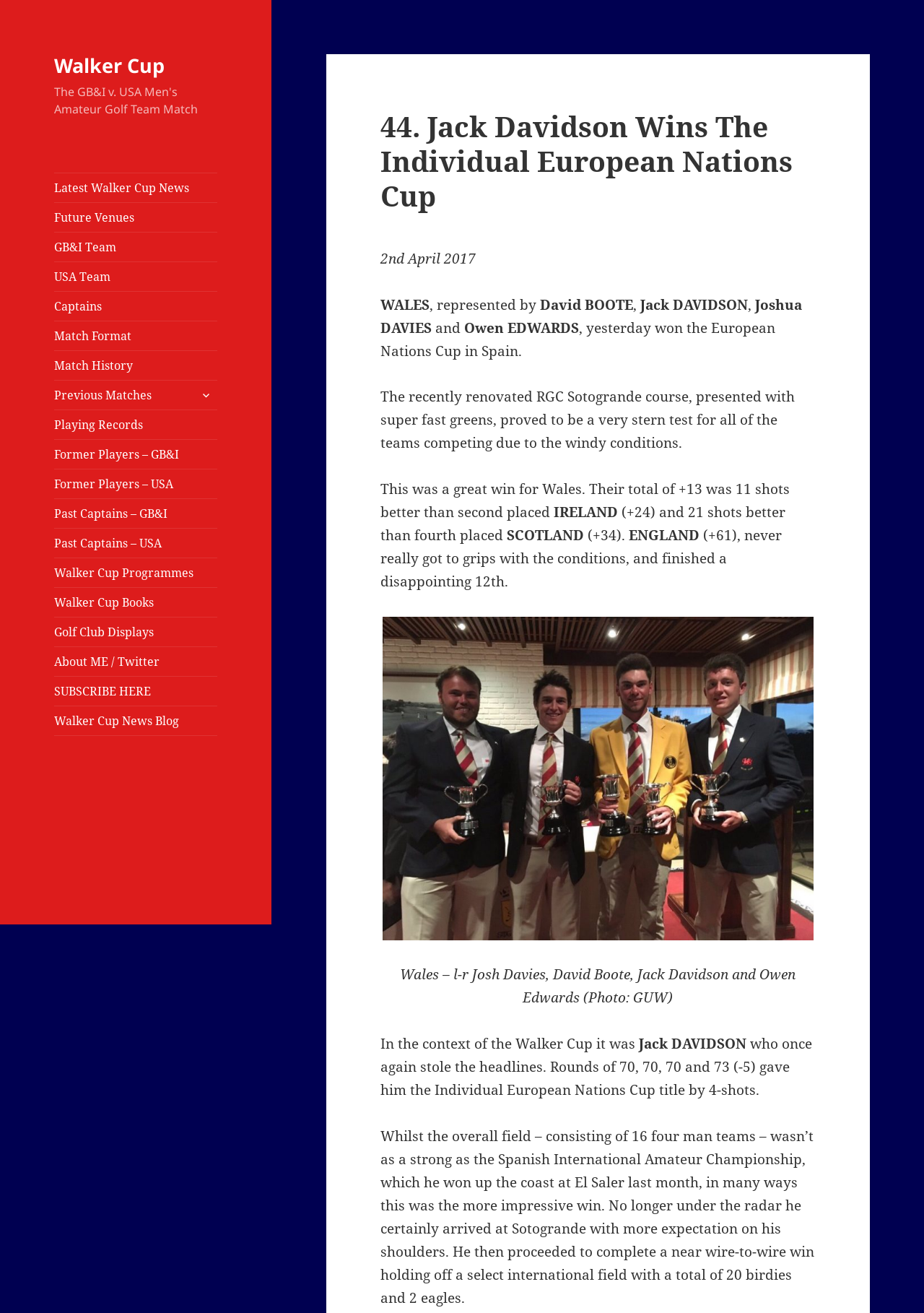Identify the bounding box of the UI component described as: "Previous Matches".

[0.059, 0.29, 0.235, 0.312]